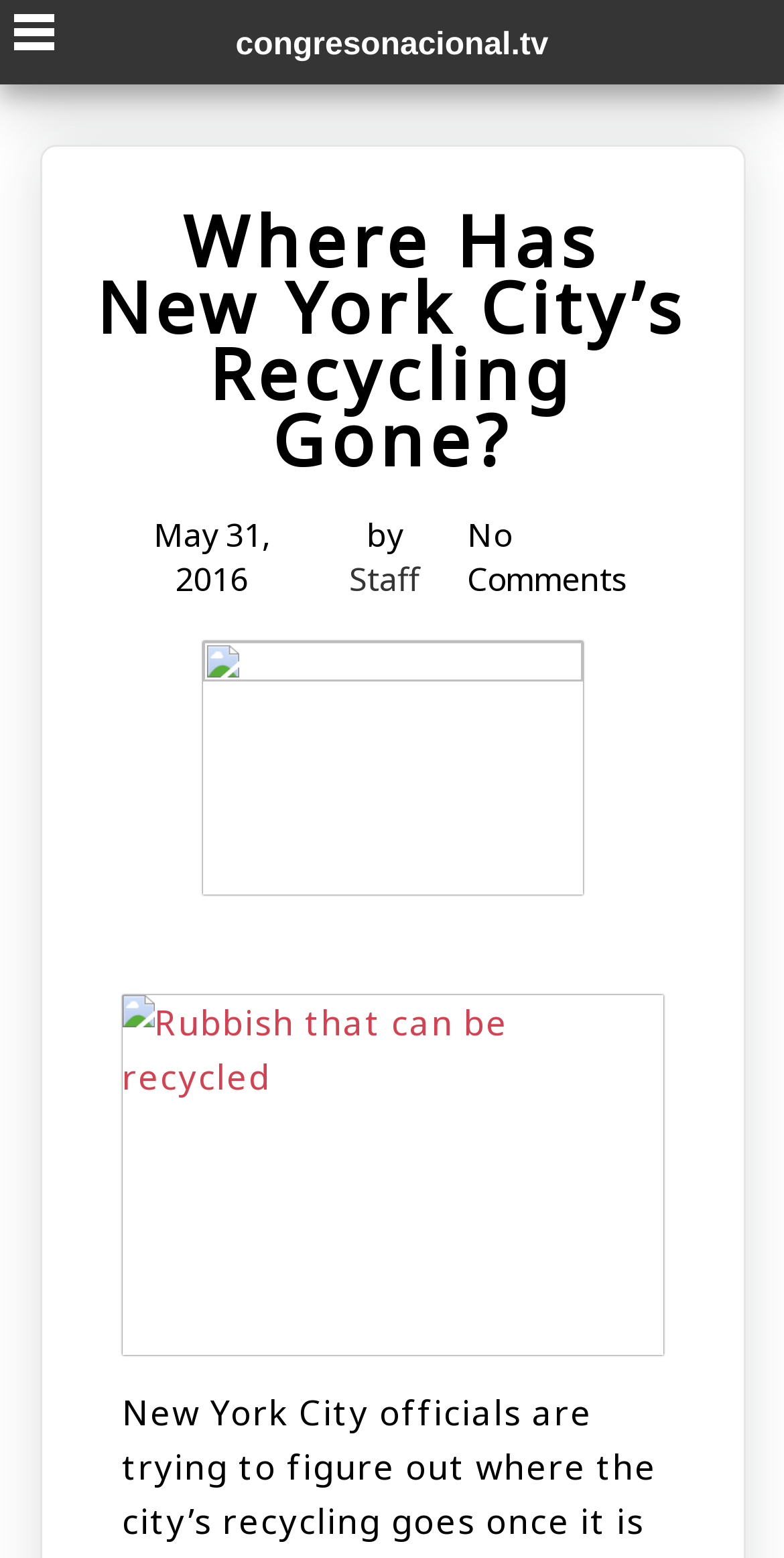How many comments does the article have?
Provide a comprehensive and detailed answer to the question.

I found the number of comments by looking at the link element with the content 'No Comments' which is located below the author information.